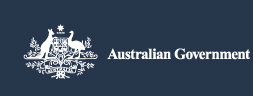Provide a comprehensive description of the image.

The image features the emblem of the Australian Government, which includes iconic symbols like kangaroos and emus, signifying the nation's unique heritage and identity. The logo is displayed prominently against a dark blue background, with the text "Australian Government" in a clear, bold font, reflecting the authority and presence of the government. This image serves as a visual representation of official communications and initiatives related to government programs and services in Australia, particularly in the context of supporting citizens and implementing policies, such as those aimed at aiding individuals with disabilities through funding and resources.